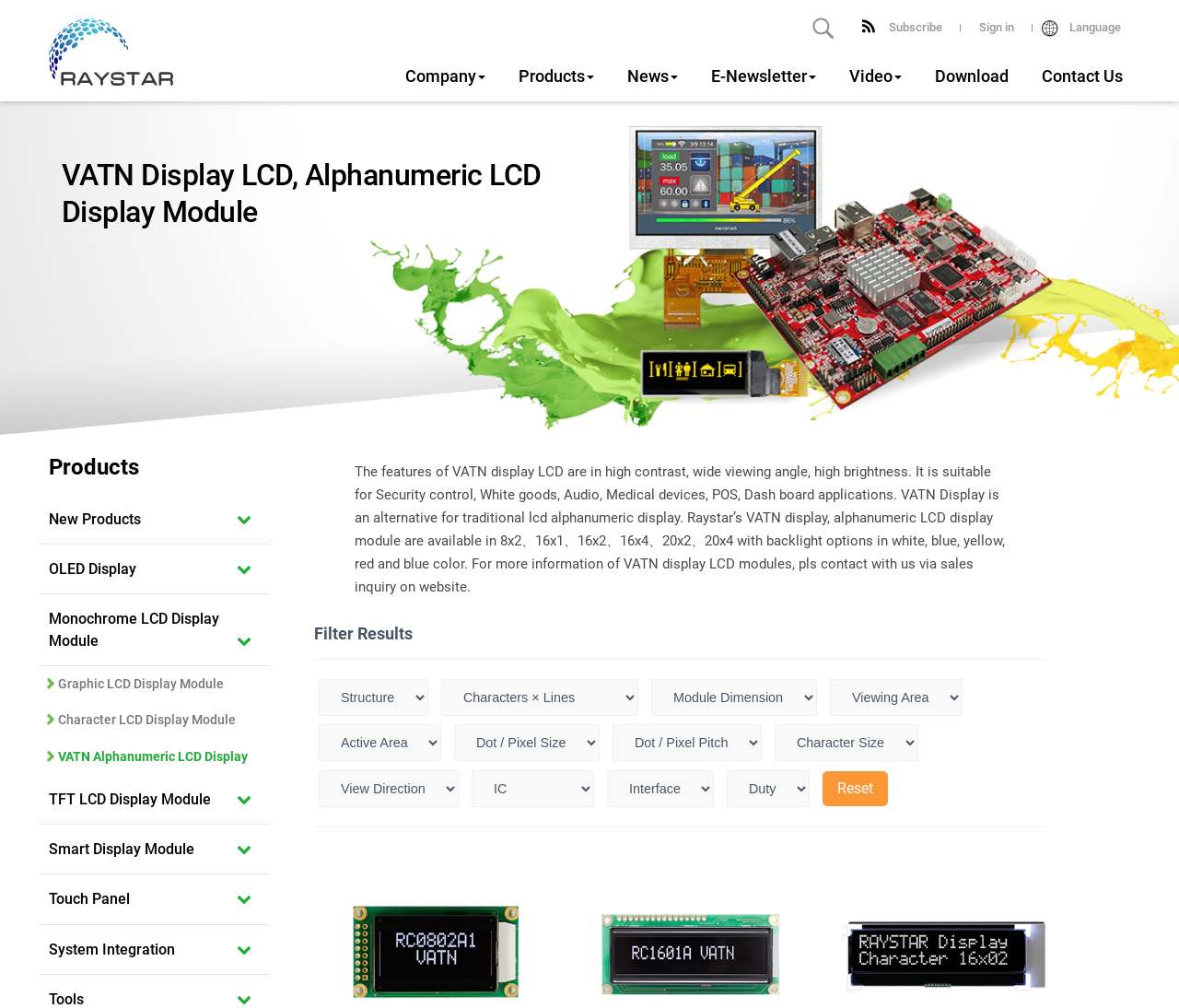Locate the bounding box coordinates of the element that needs to be clicked to carry out the instruction: "Filter results". The coordinates should be given as four float numbers ranging from 0 to 1, i.e., [left, top, right, bottom].

[0.266, 0.619, 0.888, 0.639]